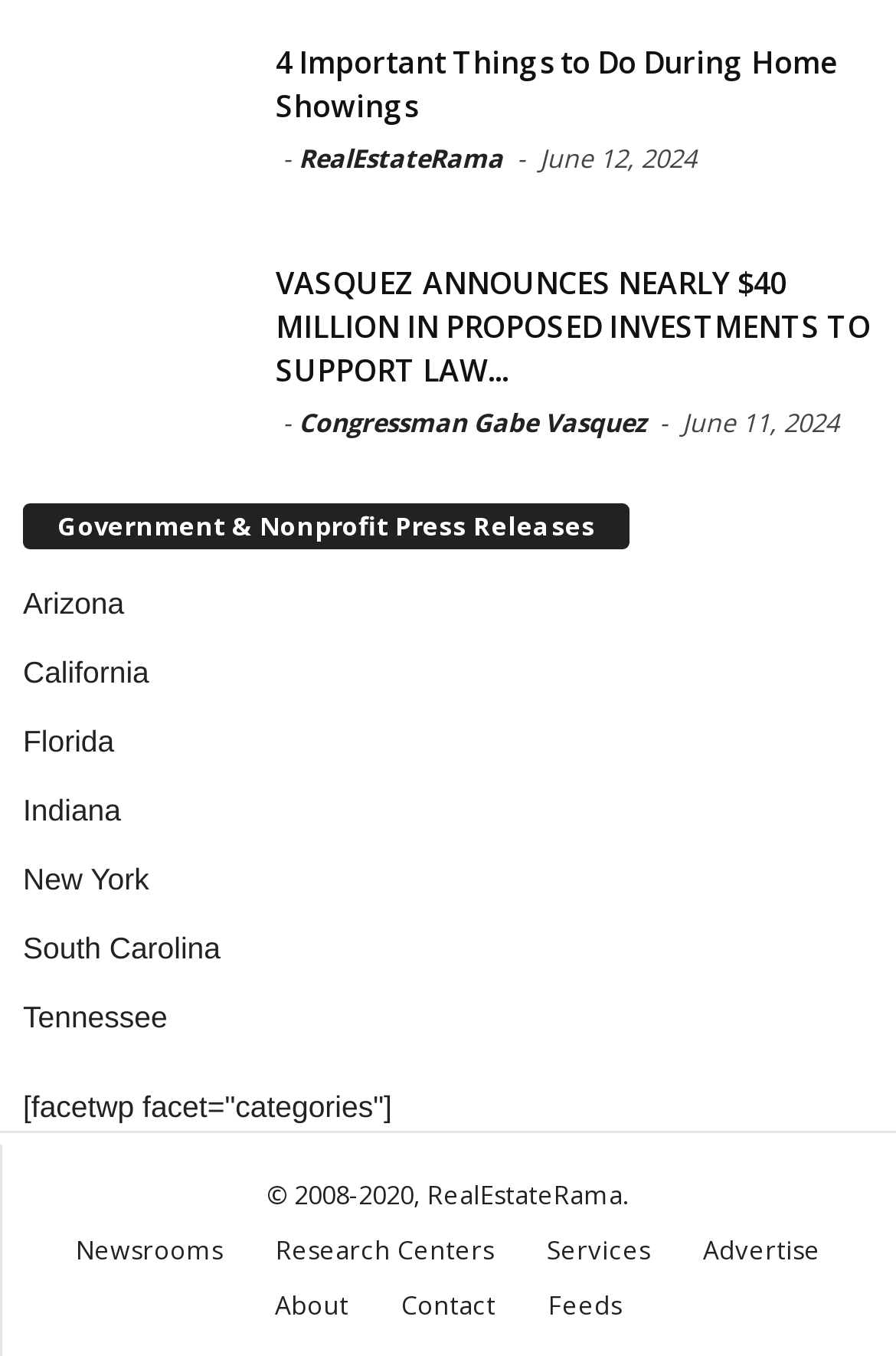Find the bounding box coordinates corresponding to the UI element with the description: "Congressman Gabe Vasquez". The coordinates should be formatted as [left, top, right, bottom], with values as floats between 0 and 1.

[0.333, 0.298, 0.721, 0.323]